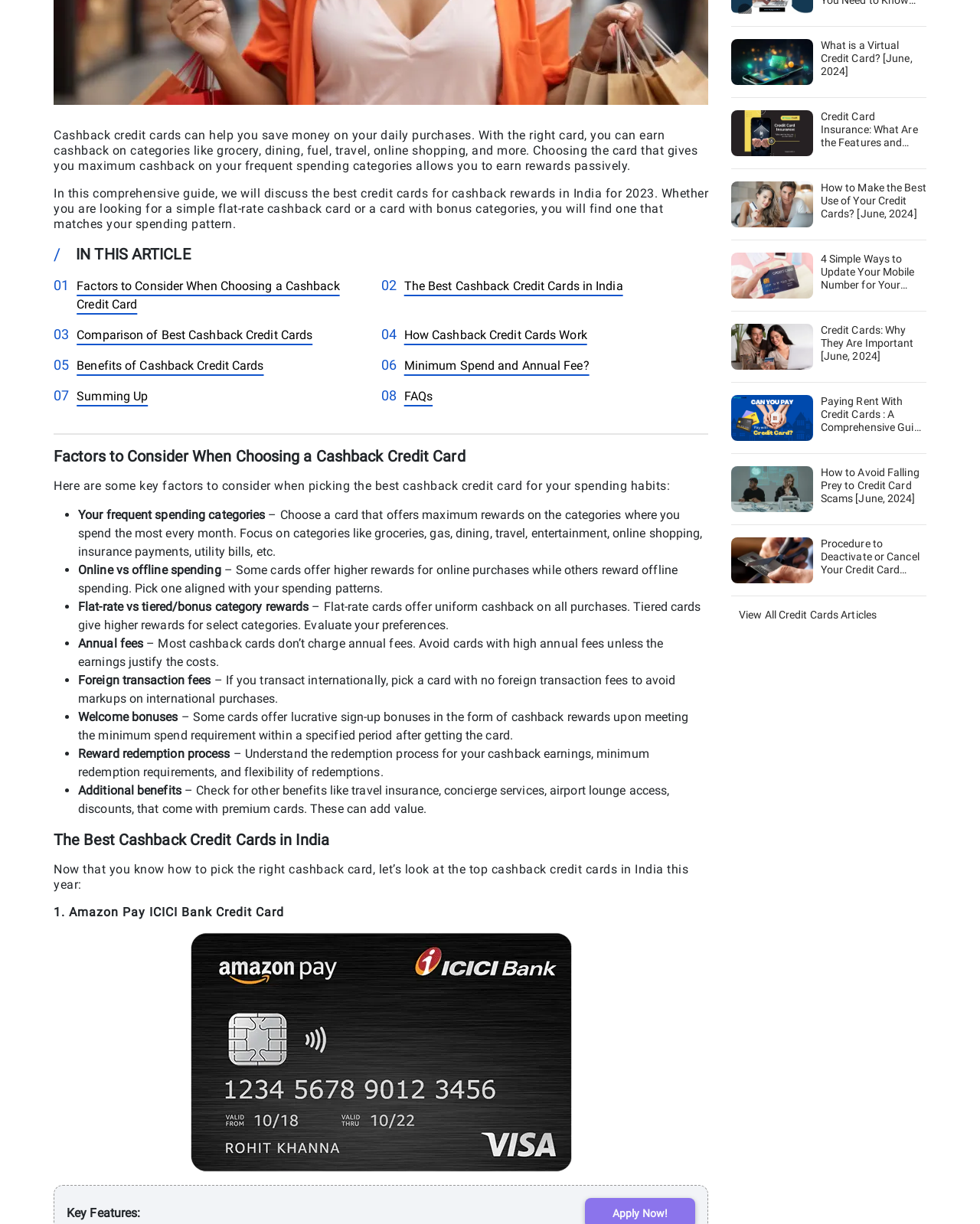Please locate the UI element described by "Summing Up" and provide its bounding box coordinates.

[0.078, 0.316, 0.151, 0.331]